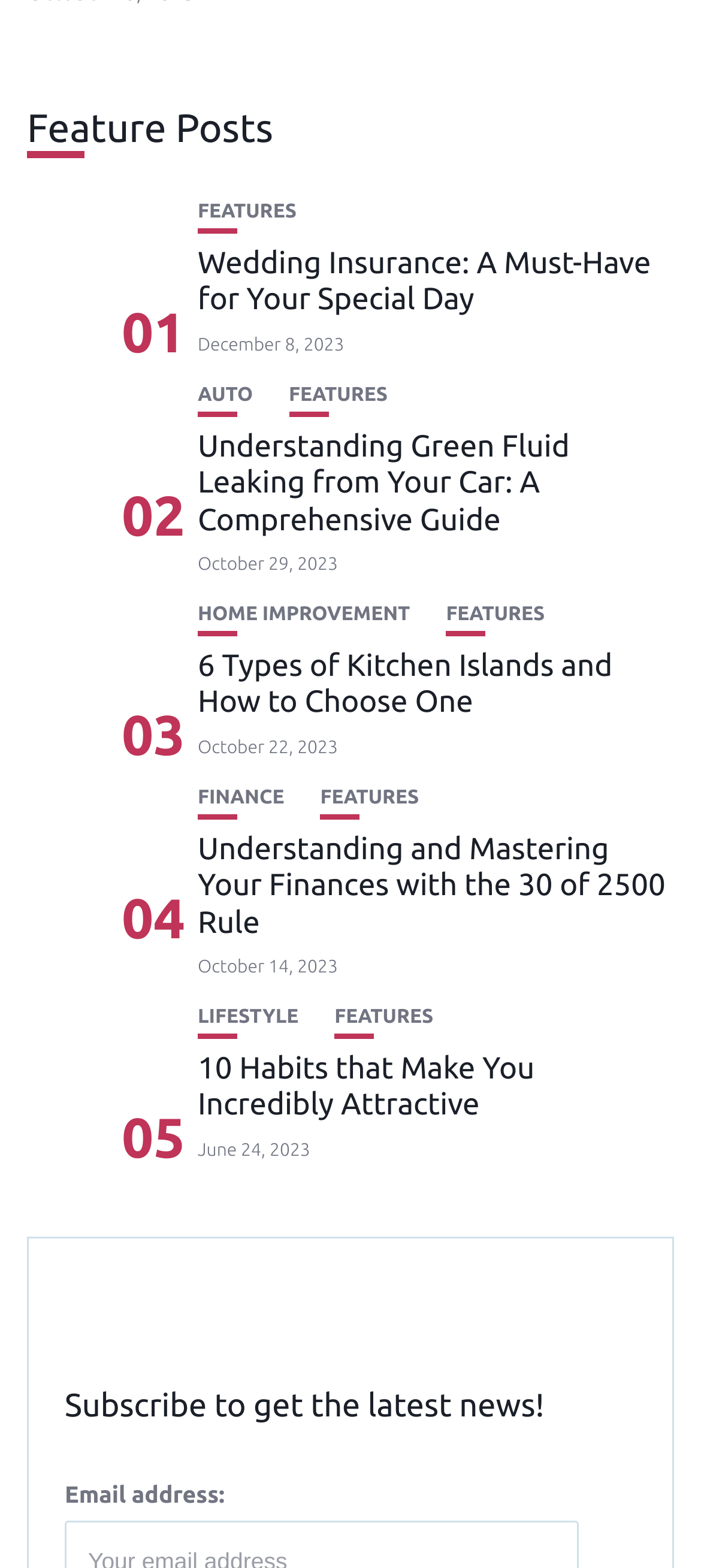Please locate the bounding box coordinates of the region I need to click to follow this instruction: "Read 'Understanding Green Fluid Leaking from Your Car: A Comprehensive Guide'".

[0.282, 0.274, 0.962, 0.344]